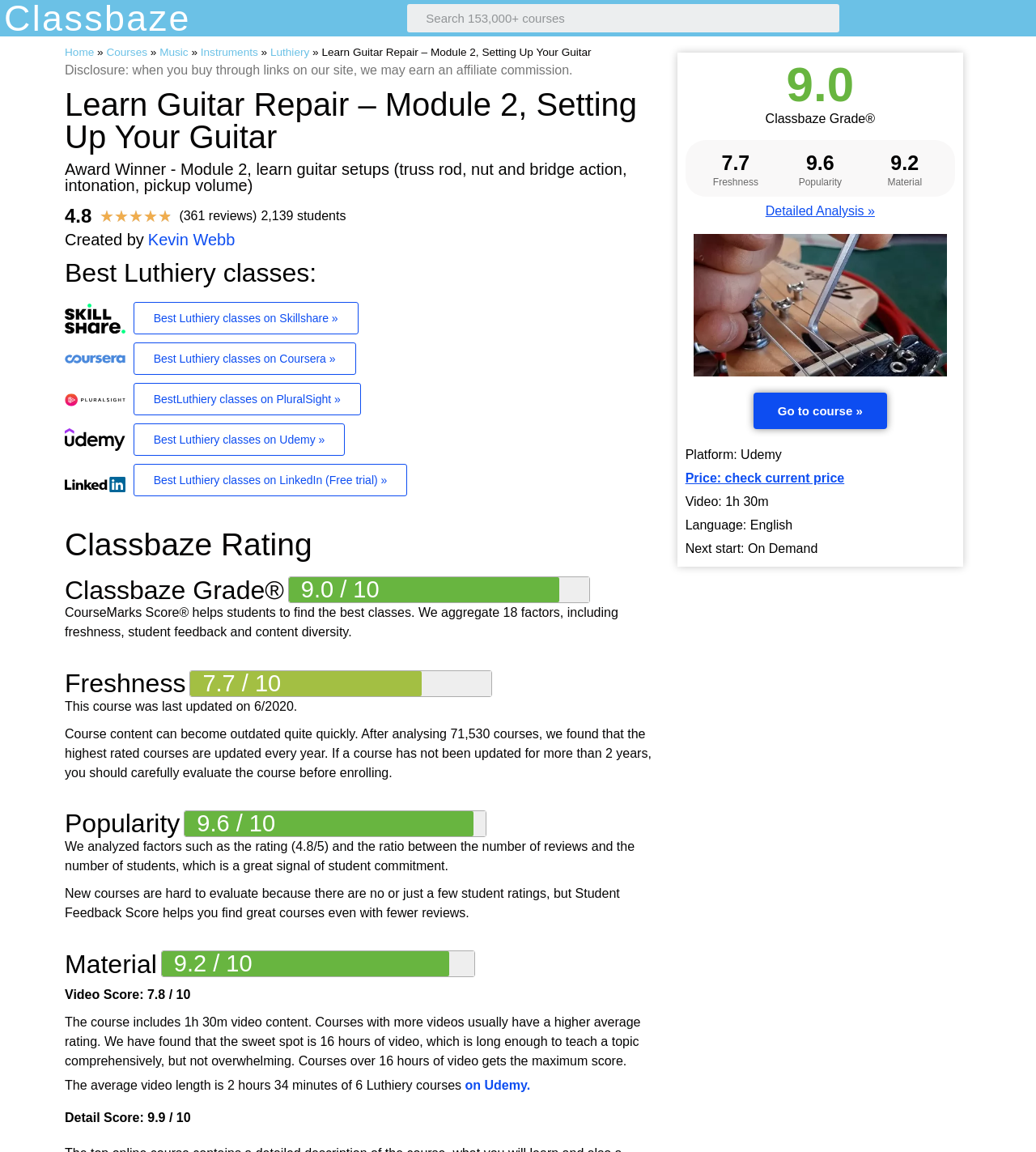Locate the bounding box coordinates of the clickable part needed for the task: "Learn more about the course".

[0.129, 0.262, 0.346, 0.29]